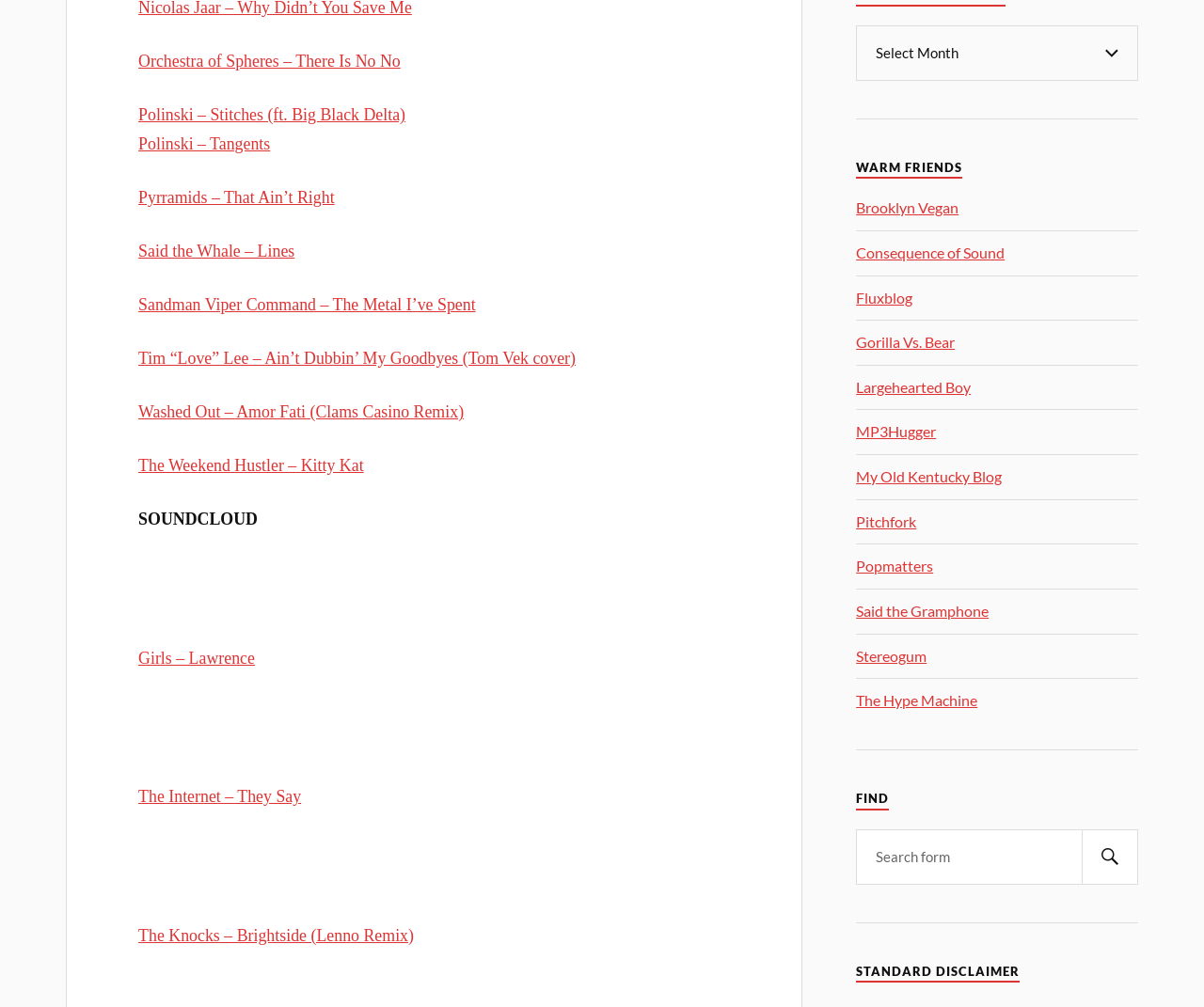Please study the image and answer the question comprehensively:
What is the last link on the webpage?

The last element on the webpage is a heading with the text 'STANDARD DISCLAIMER', which suggests that it is a link to a disclaimer page or section.